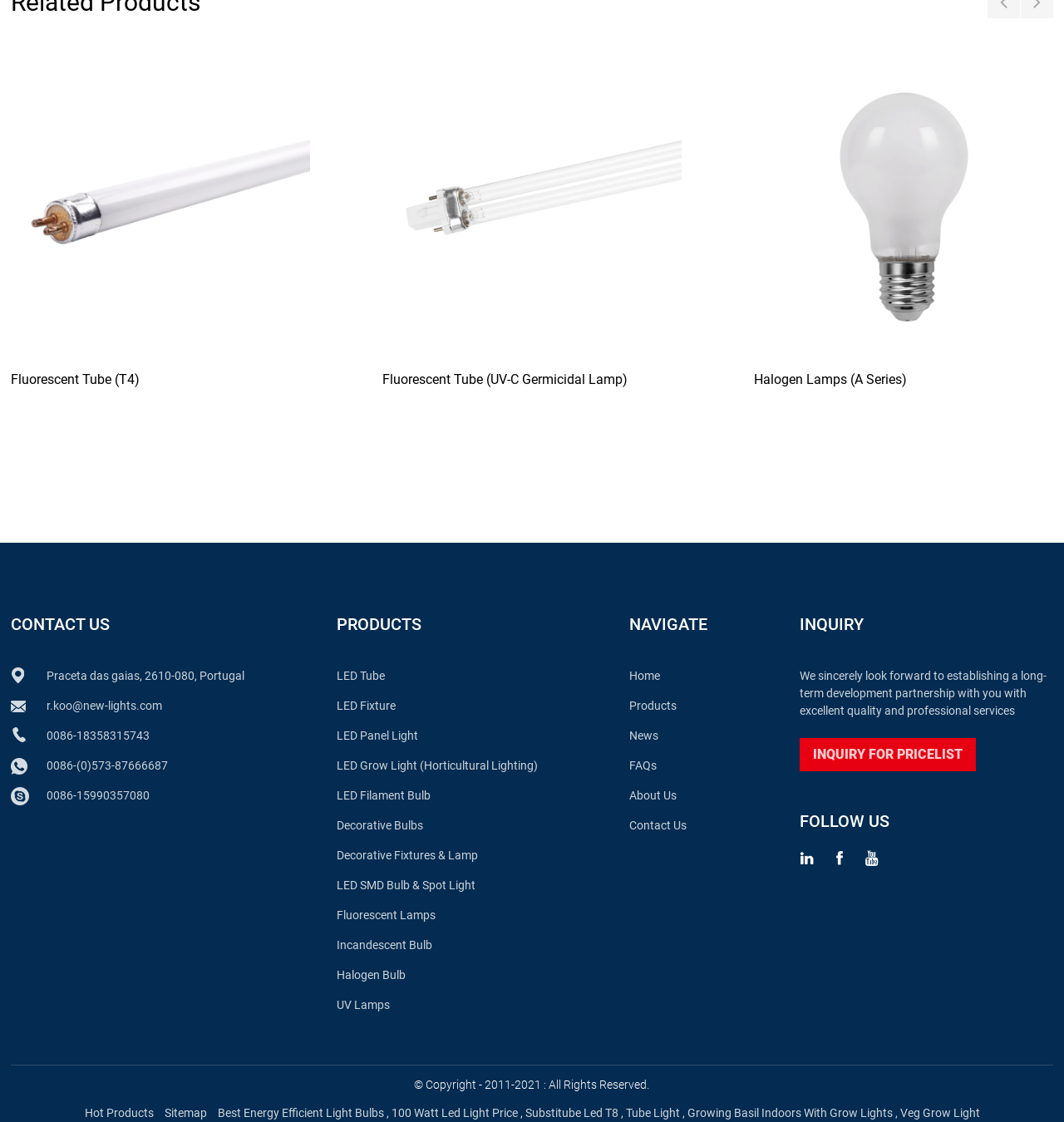Determine the bounding box coordinates for the element that should be clicked to follow this instruction: "Browse LED Tube products". The coordinates should be given as four float numbers between 0 and 1, in the format [left, top, right, bottom].

[0.316, 0.596, 0.361, 0.608]